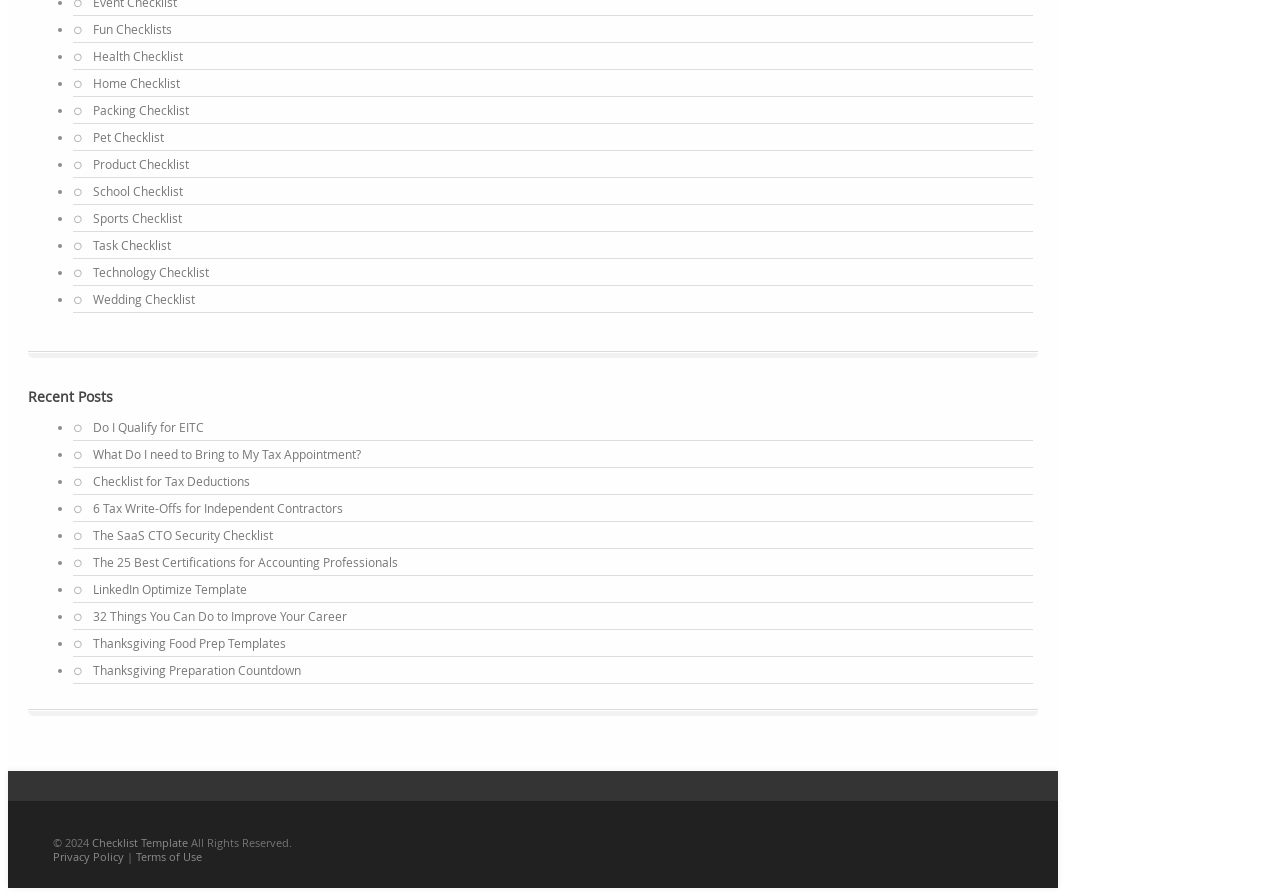Please indicate the bounding box coordinates for the clickable area to complete the following task: "Go to Recent Posts". The coordinates should be specified as four float numbers between 0 and 1, i.e., [left, top, right, bottom].

[0.022, 0.422, 0.811, 0.464]